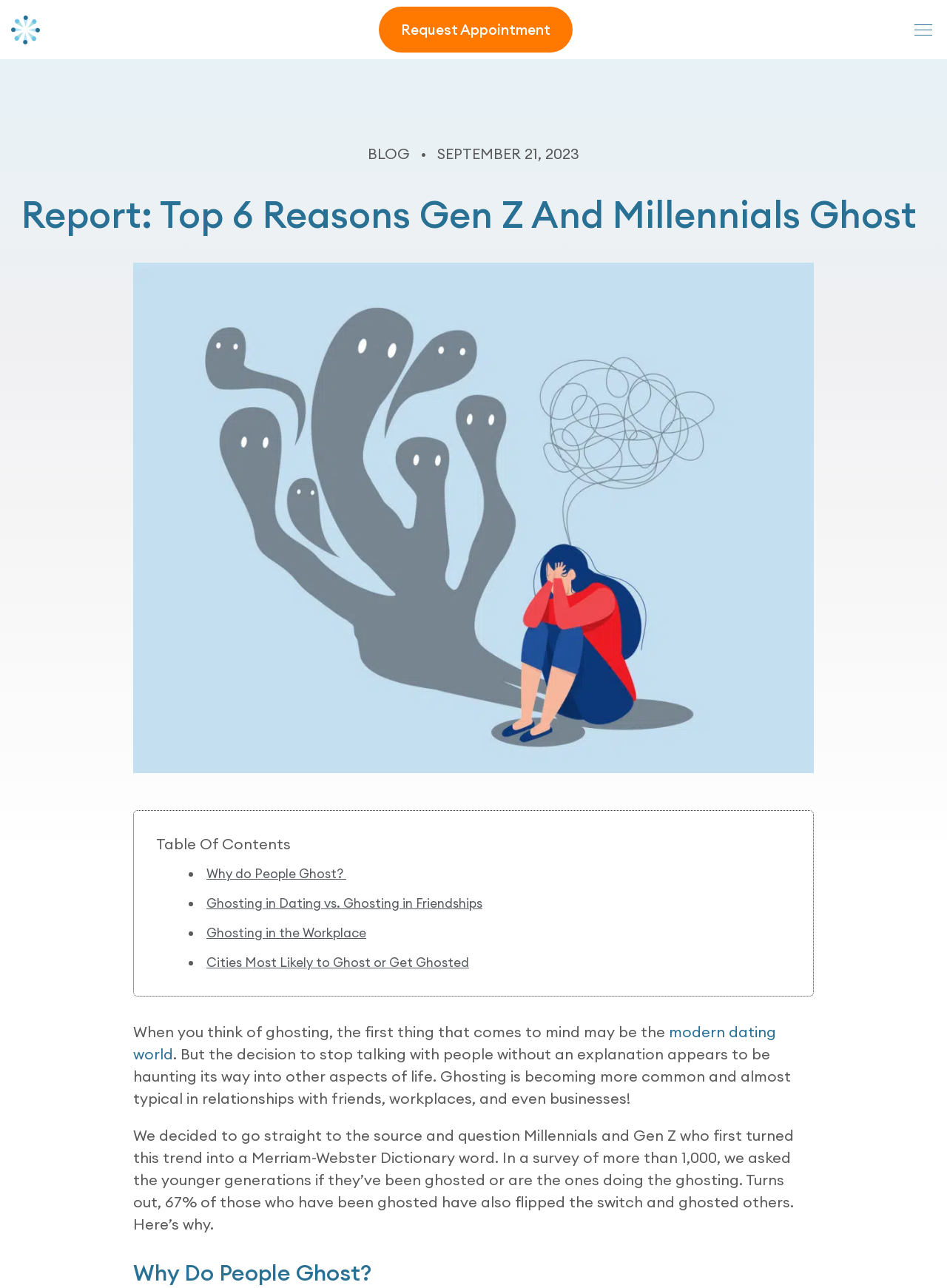Using the description "Site Map", locate and provide the bounding box of the UI element.

[0.962, 0.007, 0.988, 0.039]